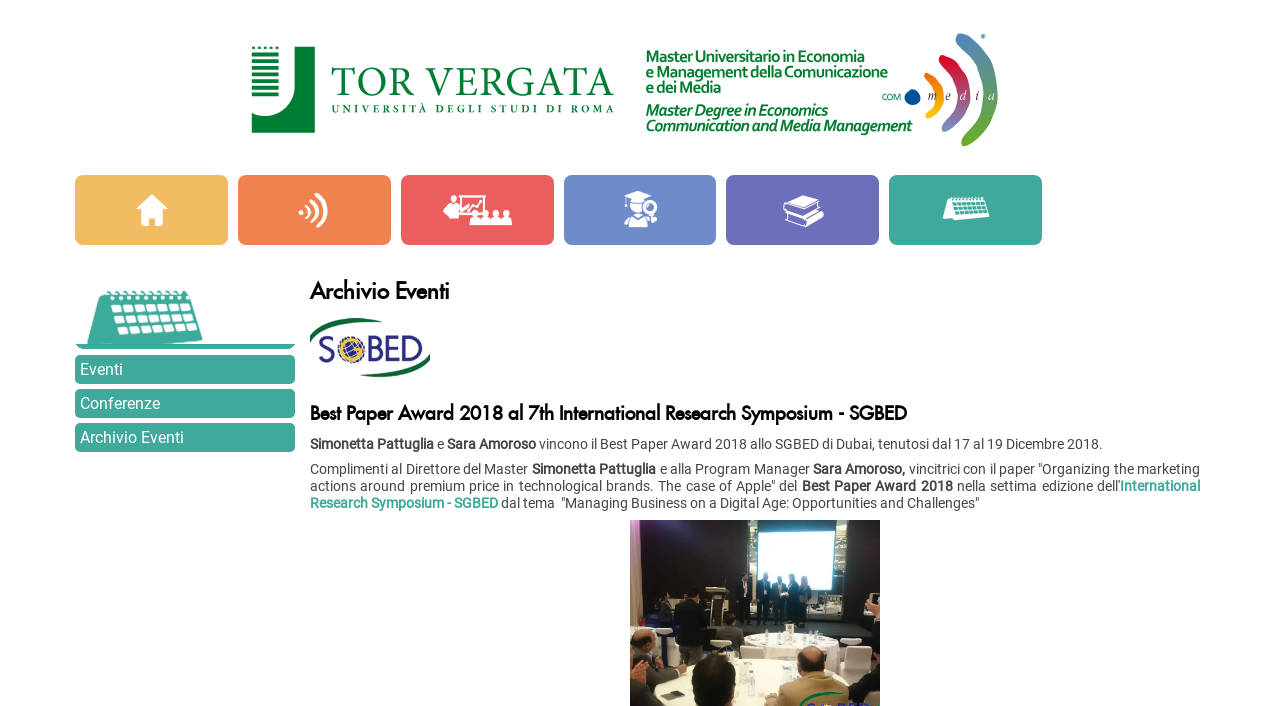Determine the bounding box coordinates for the area that should be clicked to carry out the following instruction: "Click on the link to the 7th International Research Symposium".

[0.242, 0.45, 0.938, 0.535]